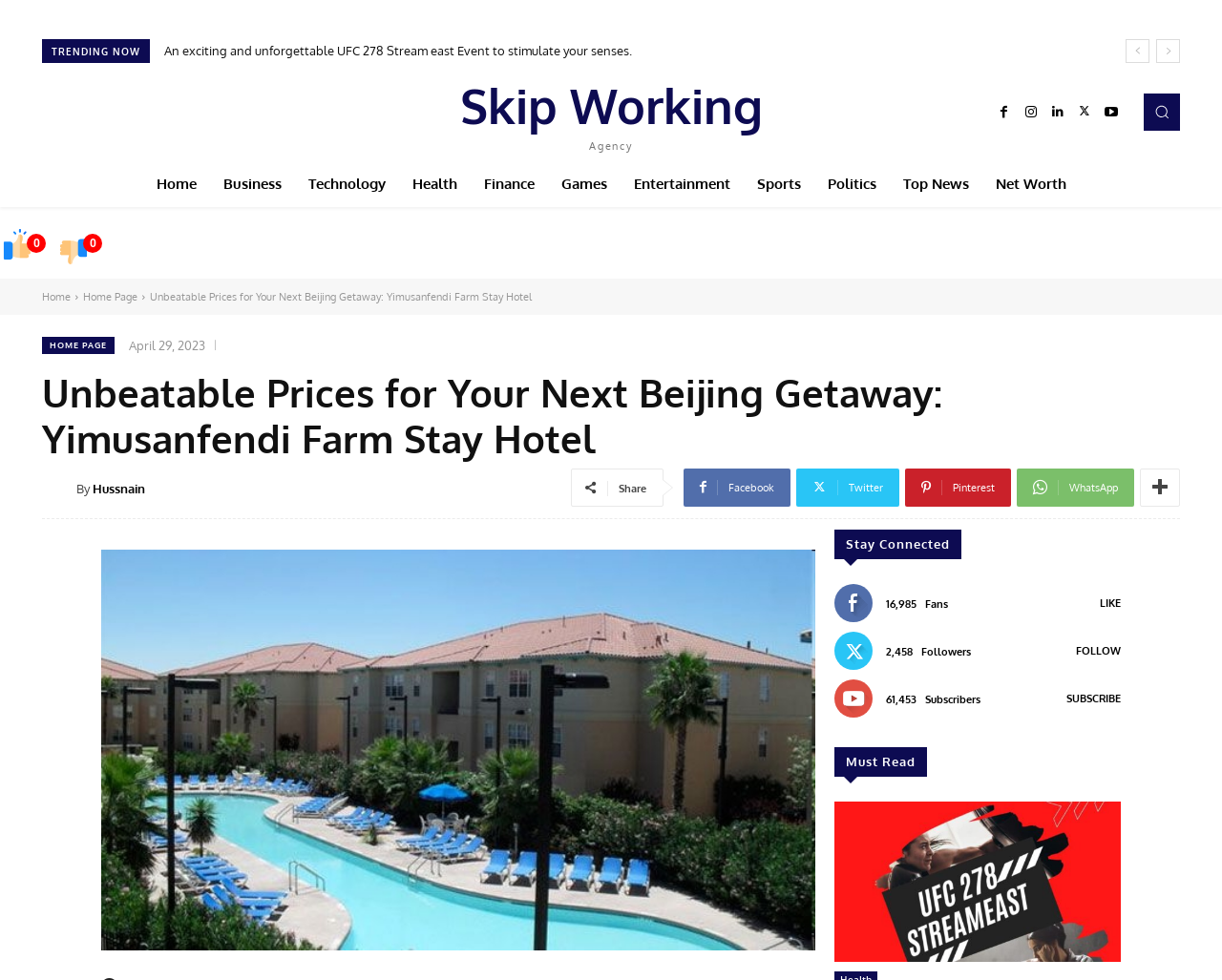Determine the main text heading of the webpage and provide its content.

Unbeatable Prices for Your Next Beijing Getaway: Yimusanfendi Farm Stay Hotel